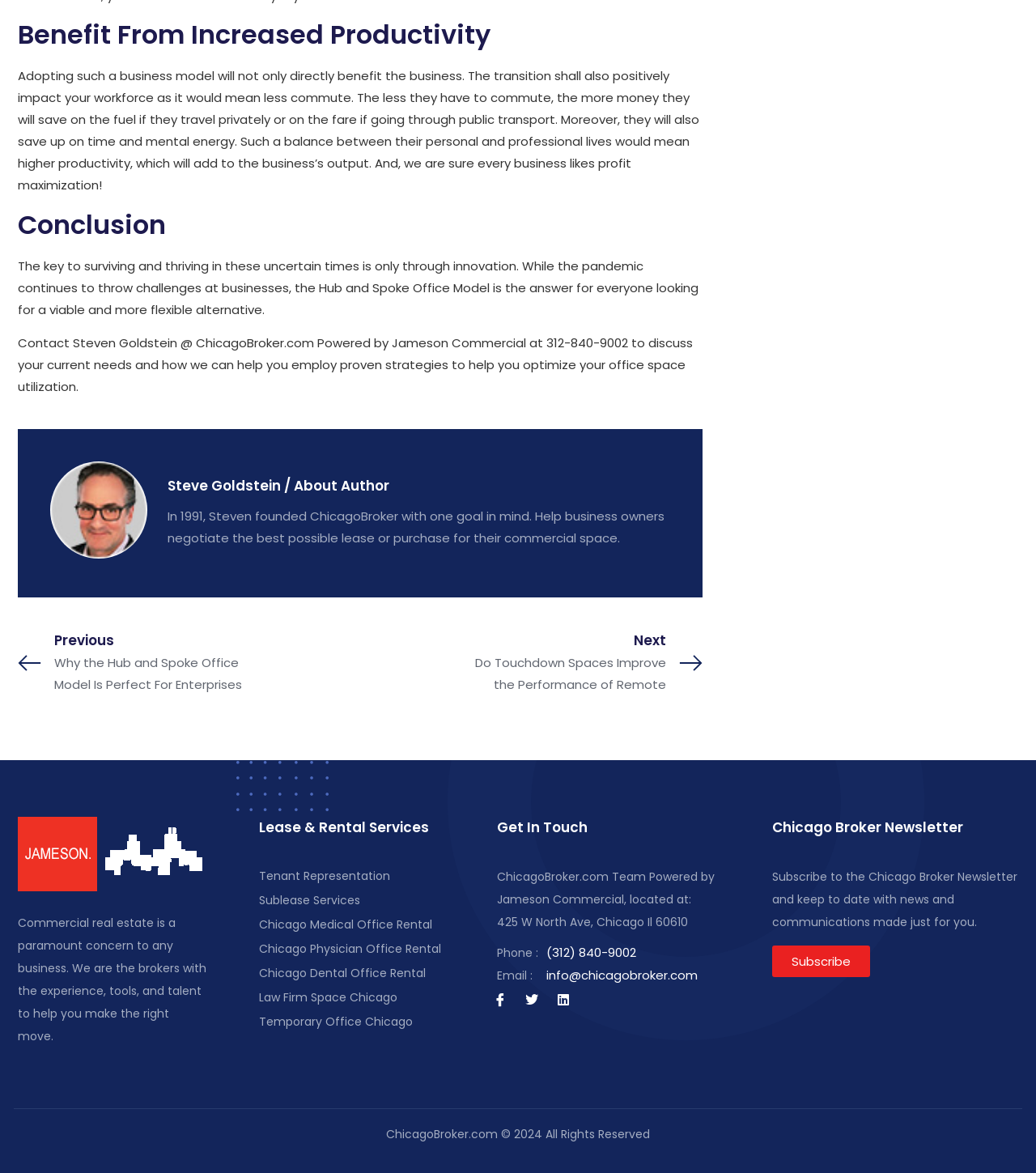Provide your answer in one word or a succinct phrase for the question: 
What is the name of the author?

Steven Goldstein